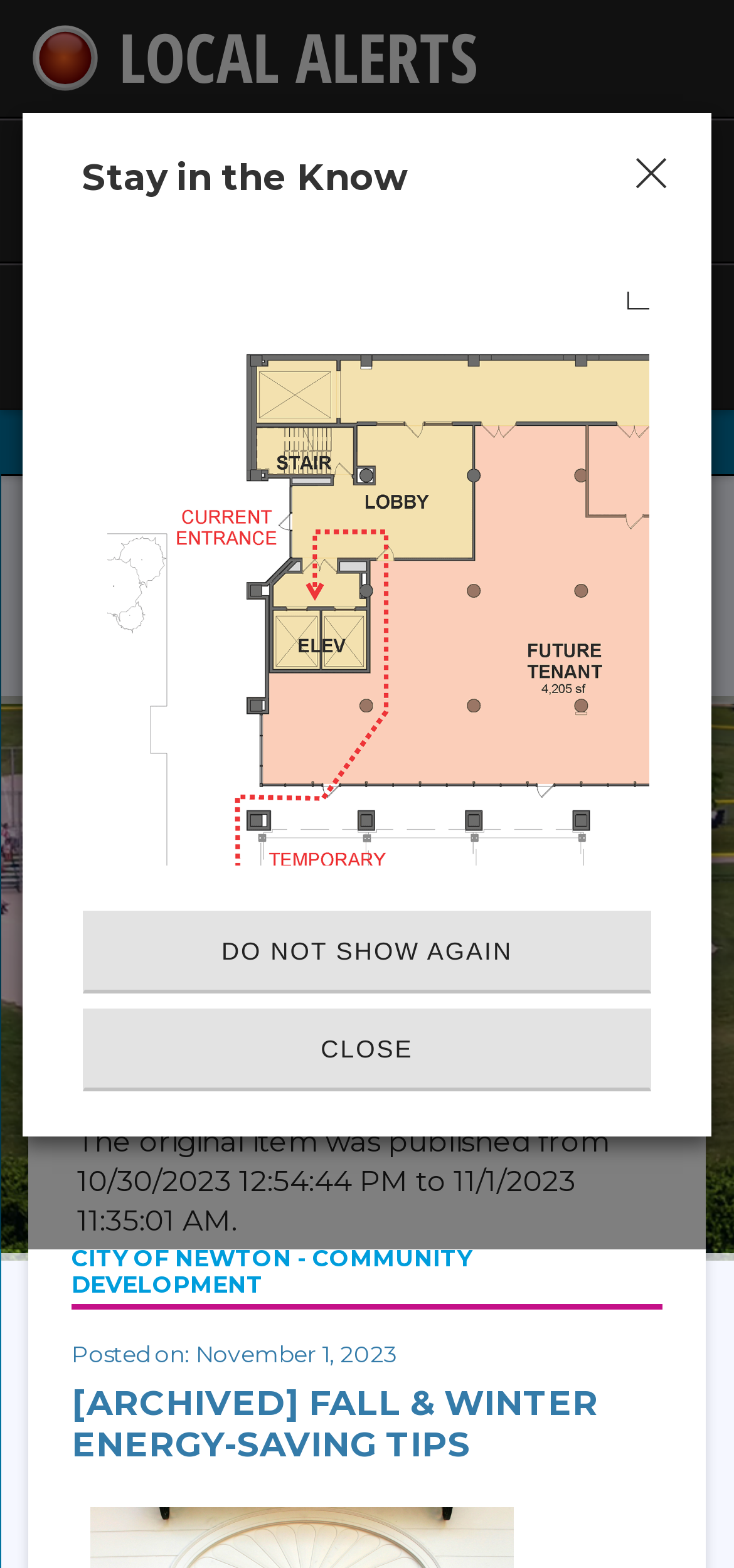Please mark the bounding box coordinates of the area that should be clicked to carry out the instruction: "Sign in to the website".

[0.685, 0.261, 1.0, 0.303]